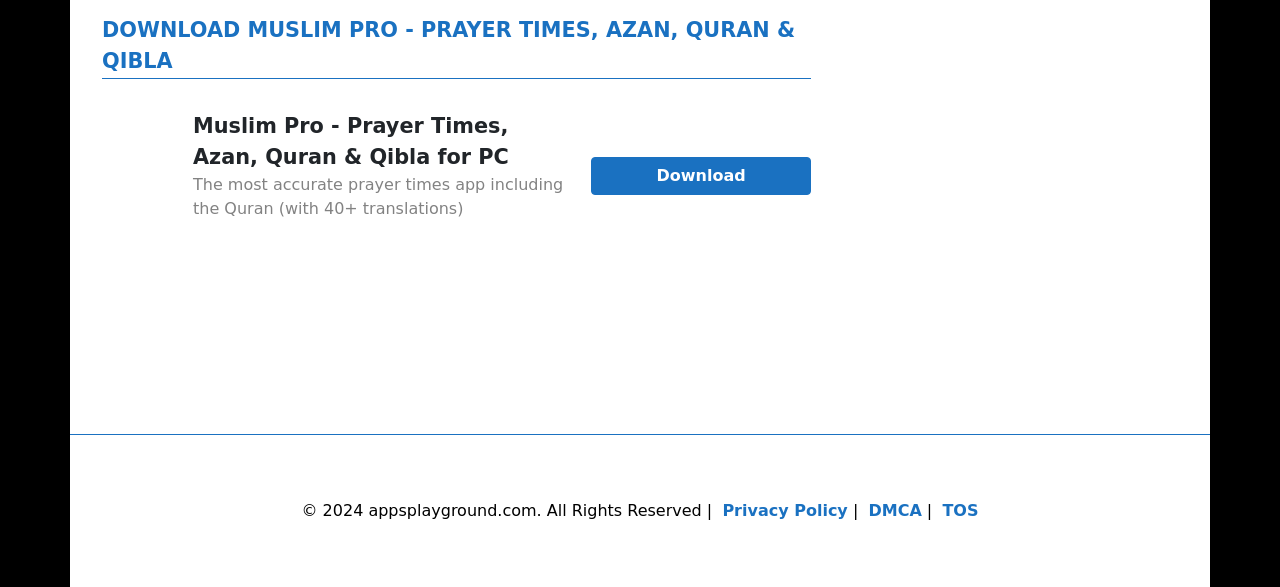What are the available links at the bottom of the webpage?
Please provide a single word or phrase based on the screenshot.

Privacy Policy, DMCA, TOS